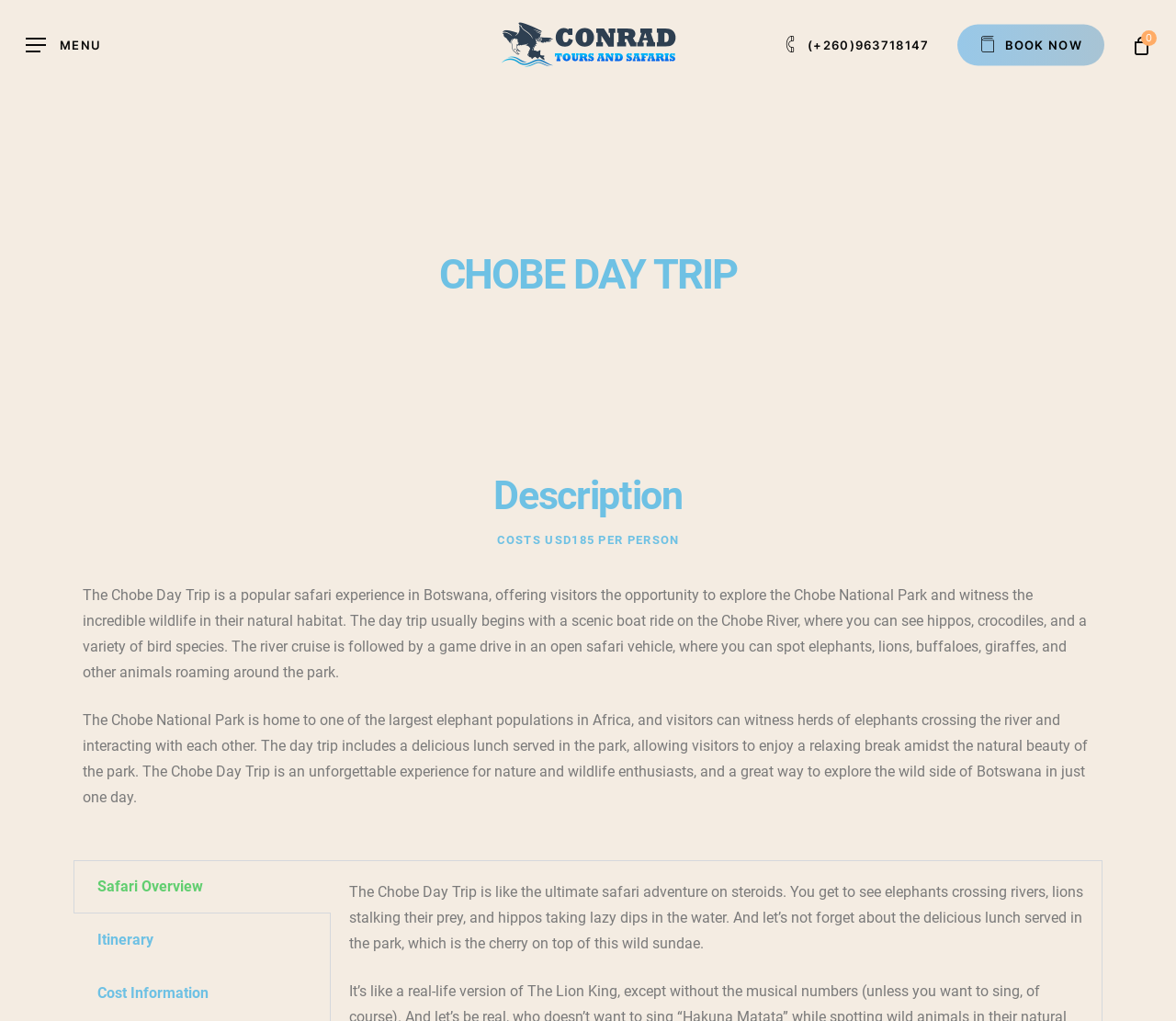What can be seen during the Chobe River cruise?
Refer to the screenshot and respond with a concise word or phrase.

Hippos, crocodiles, and birds